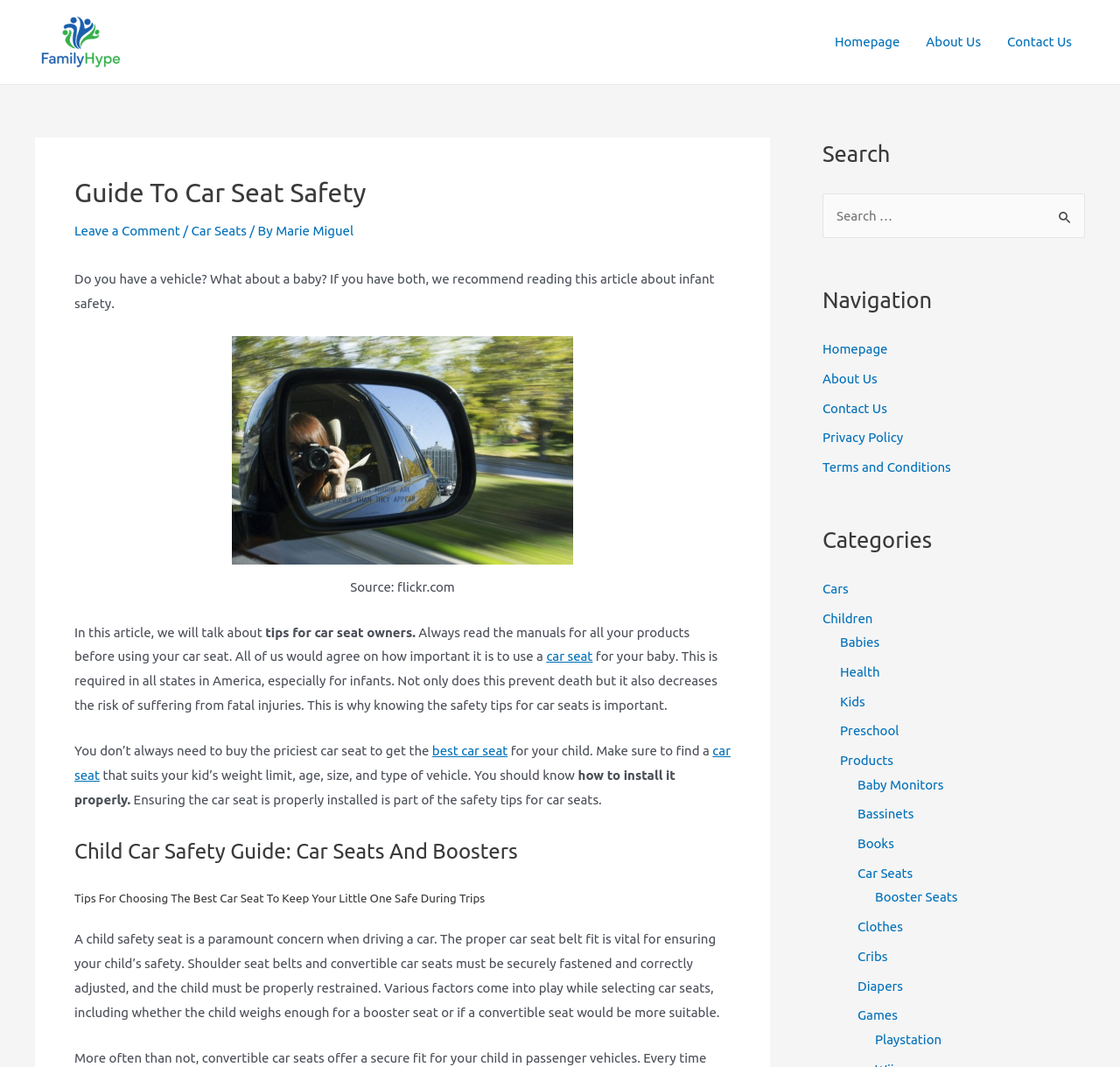Analyze the image and give a detailed response to the question:
What is the main topic of this webpage?

Based on the webpage content, the main topic is car seat safety, which is evident from the headings, paragraphs, and links on the page. The webpage provides a guide to car seat safety, including tips for choosing the best car seat and ensuring proper installation.